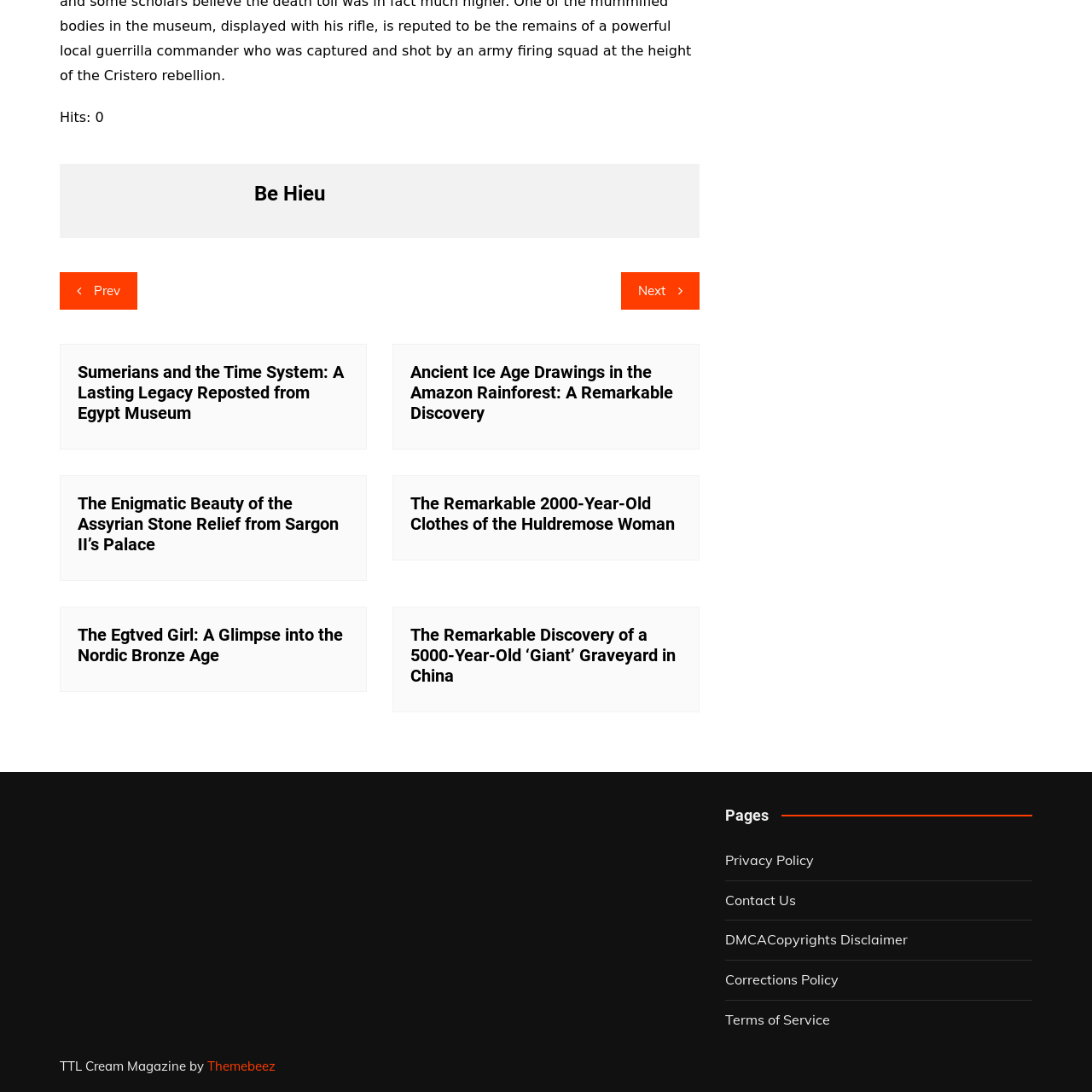What is the current hit count?
Using the details from the image, give an elaborate explanation to answer the question.

The question is asking about the current hit count, which can be found in the StaticText element with the text 'Hits: 0' at the top of the webpage.